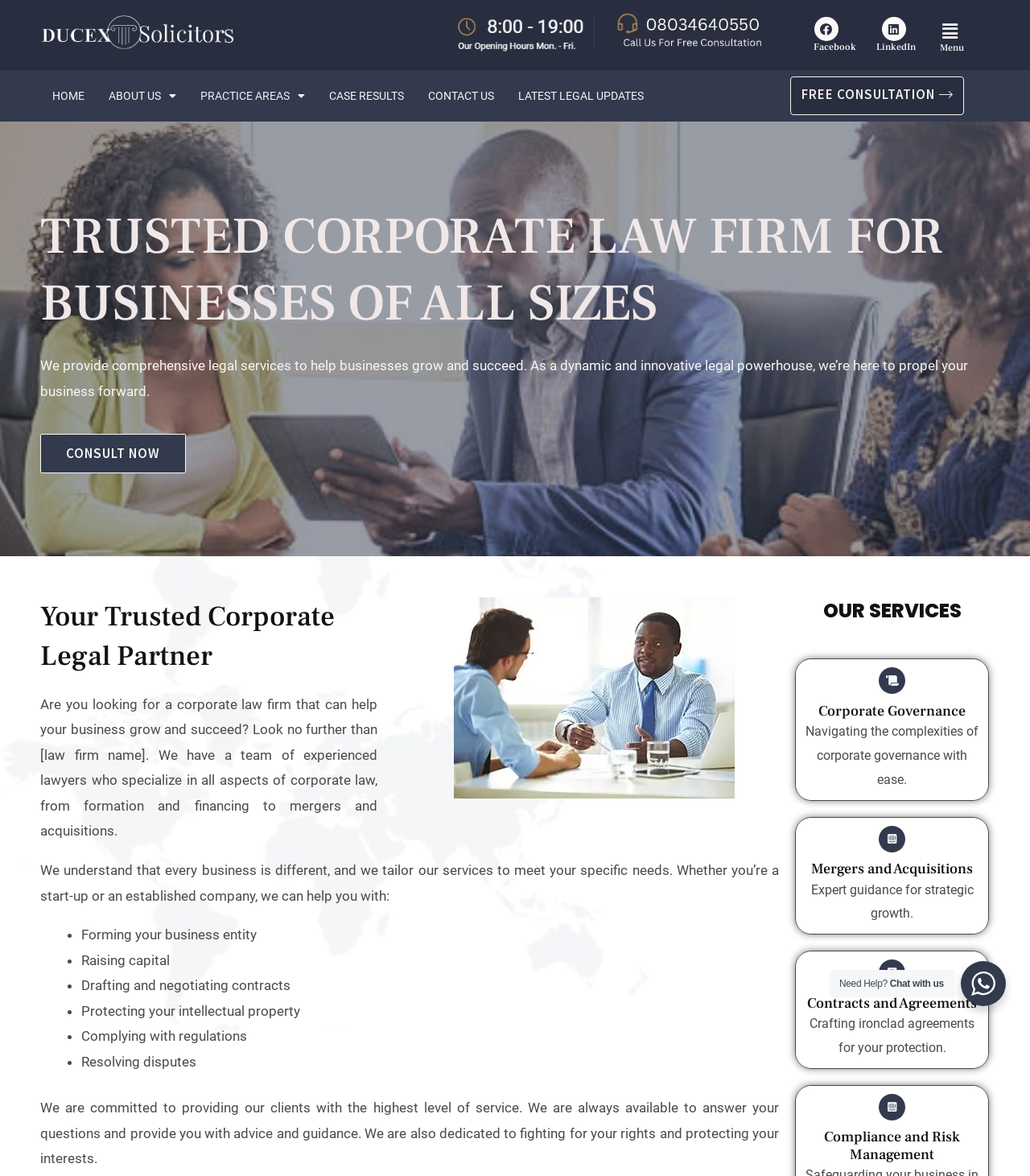Please specify the bounding box coordinates of the clickable section necessary to execute the following command: "Click the 'Home' link".

None